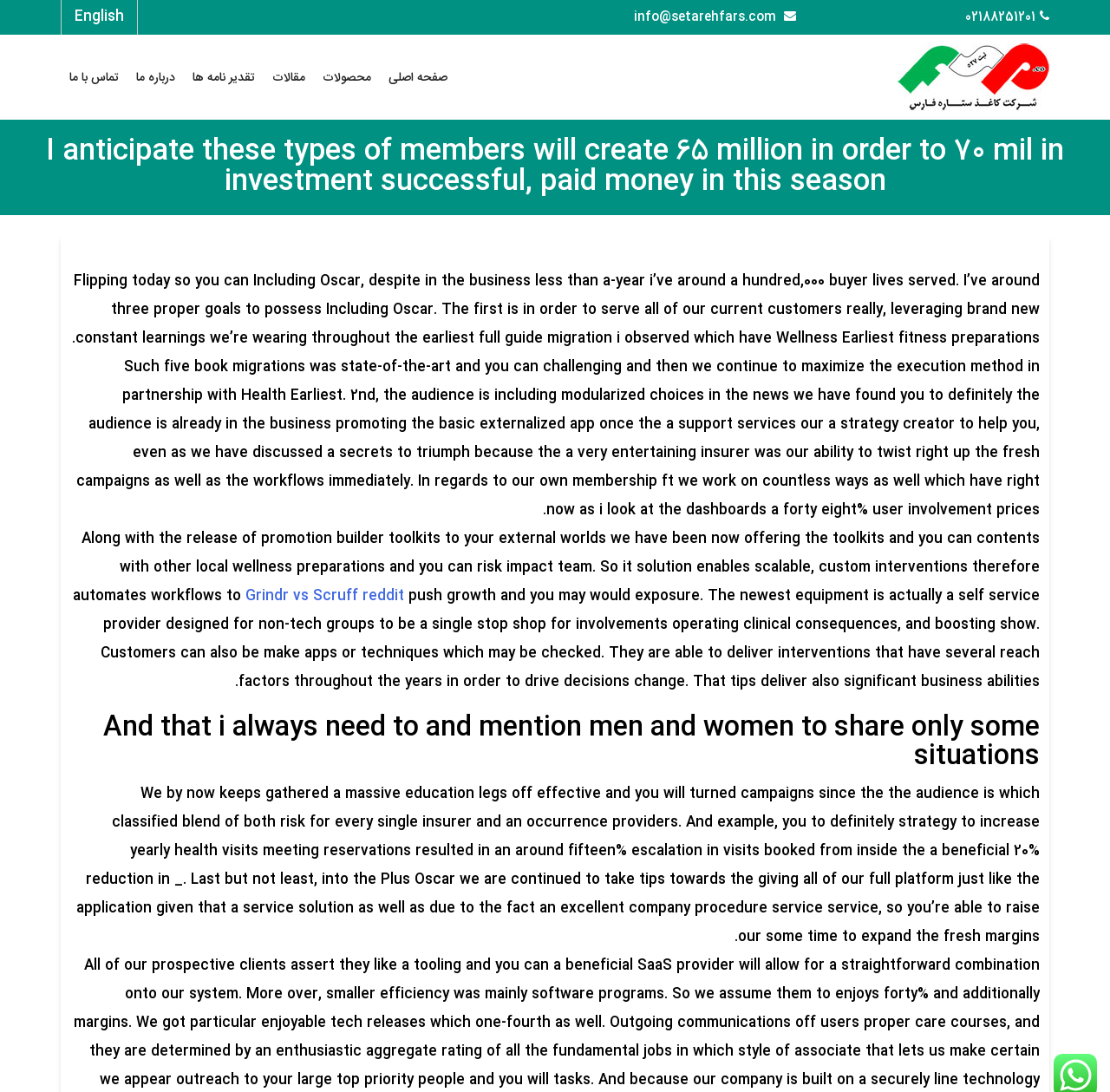Write an extensive caption that covers every aspect of the webpage.

This webpage appears to be a company's website, specifically the homepage of "شرکت کاغذ ستاره فارس" (Setareh Fars Paper Company). At the top-right corner, there are two phone numbers and an email address displayed. Below them, there are six navigation links: "English", "صفحه اصلی" (Home), "محصولات" (Products), "مقالات" (Articles), "تقدیر نامه ها" (Appreciation Letters), and "درباره ما" (About Us).

The main content of the page is divided into several sections. The first section has a heading that matches the meta description, which is a statement about anticipating investments. Below this heading, there are four paragraphs of text that discuss the company's goals and achievements, including serving customers, modularizing choices, and increasing user engagement.

In the middle of the page, there is a link to "Grindr vs Scruff reddit", which seems out of place among the company's content. The surrounding text discusses the company's toolkits and contents being offered to other local wellness preparations and risk impact teams.

The final section of the page has a heading that mentions sharing some situations, followed by a long paragraph that discusses the company's campaigns and strategies, including increasing health visits and reducing costs.

Overall, the webpage appears to be a company's homepage that provides an overview of its goals, achievements, and services.